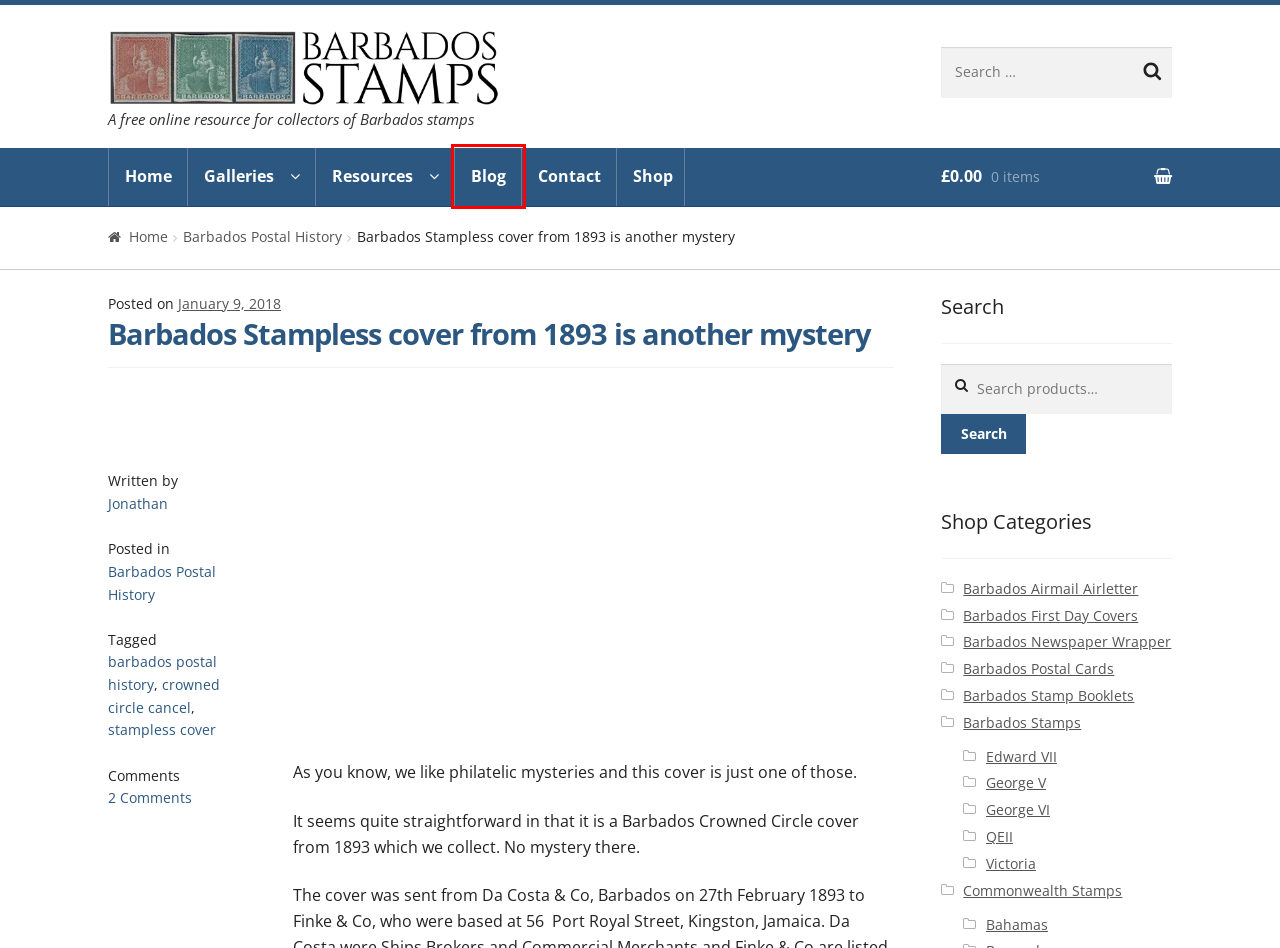Examine the screenshot of a webpage with a red bounding box around a UI element. Your task is to identify the webpage description that best corresponds to the new webpage after clicking the specified element. The given options are:
A. Contact Us | Barbados Stamps | Barbados Stamps
B. Barbados Postal Cards | Barbados Stamps
C. Commonwealth Stamps | Barbados Stamps
D. The Barbados Stamps blog | Barbados Stamps
E. Barbados Airmail Airletter | Barbados Stamps
F. Barbados Stamps, covers, postmarks and cancellations
G. barbados postal history | Barbados Stamps
H. Philatelic Resources for the stamps and postal history of Barbados | Barbados Stamps

D